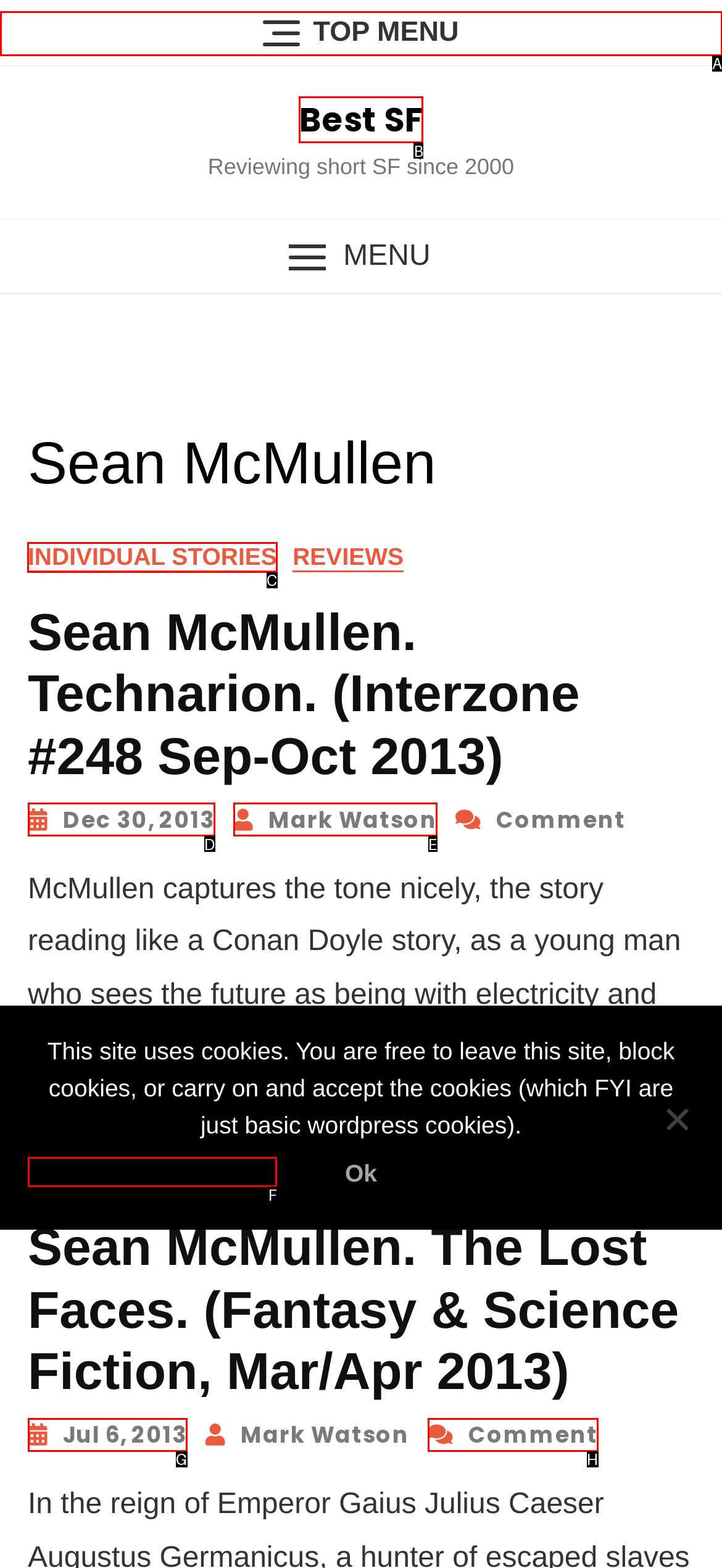Identify the correct UI element to click to follow this instruction: View the INDIVIDUAL STORIES page
Respond with the letter of the appropriate choice from the displayed options.

C